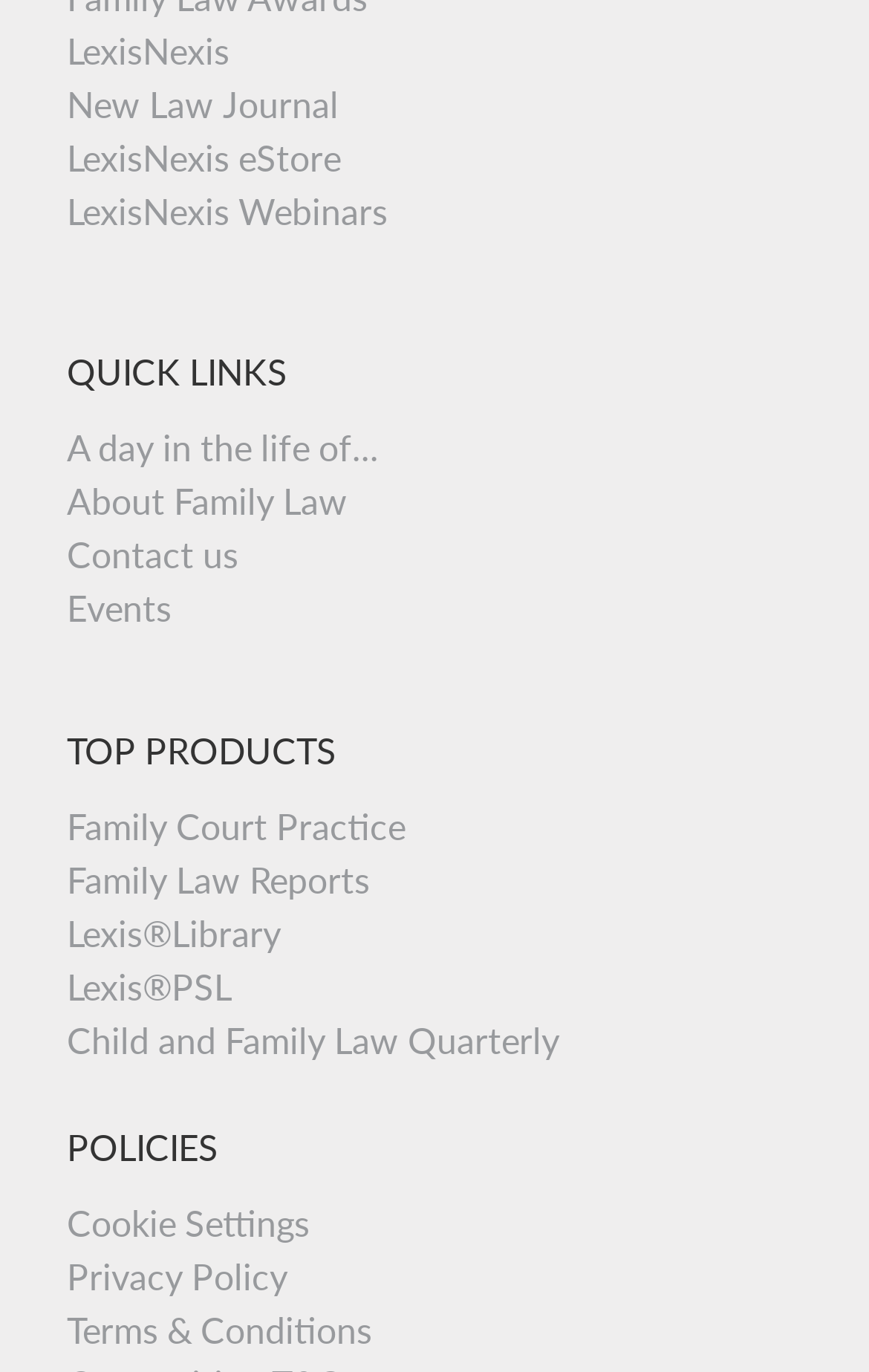Identify the bounding box for the UI element described as: "Contact us". The coordinates should be four float numbers between 0 and 1, i.e., [left, top, right, bottom].

[0.077, 0.506, 0.274, 0.537]